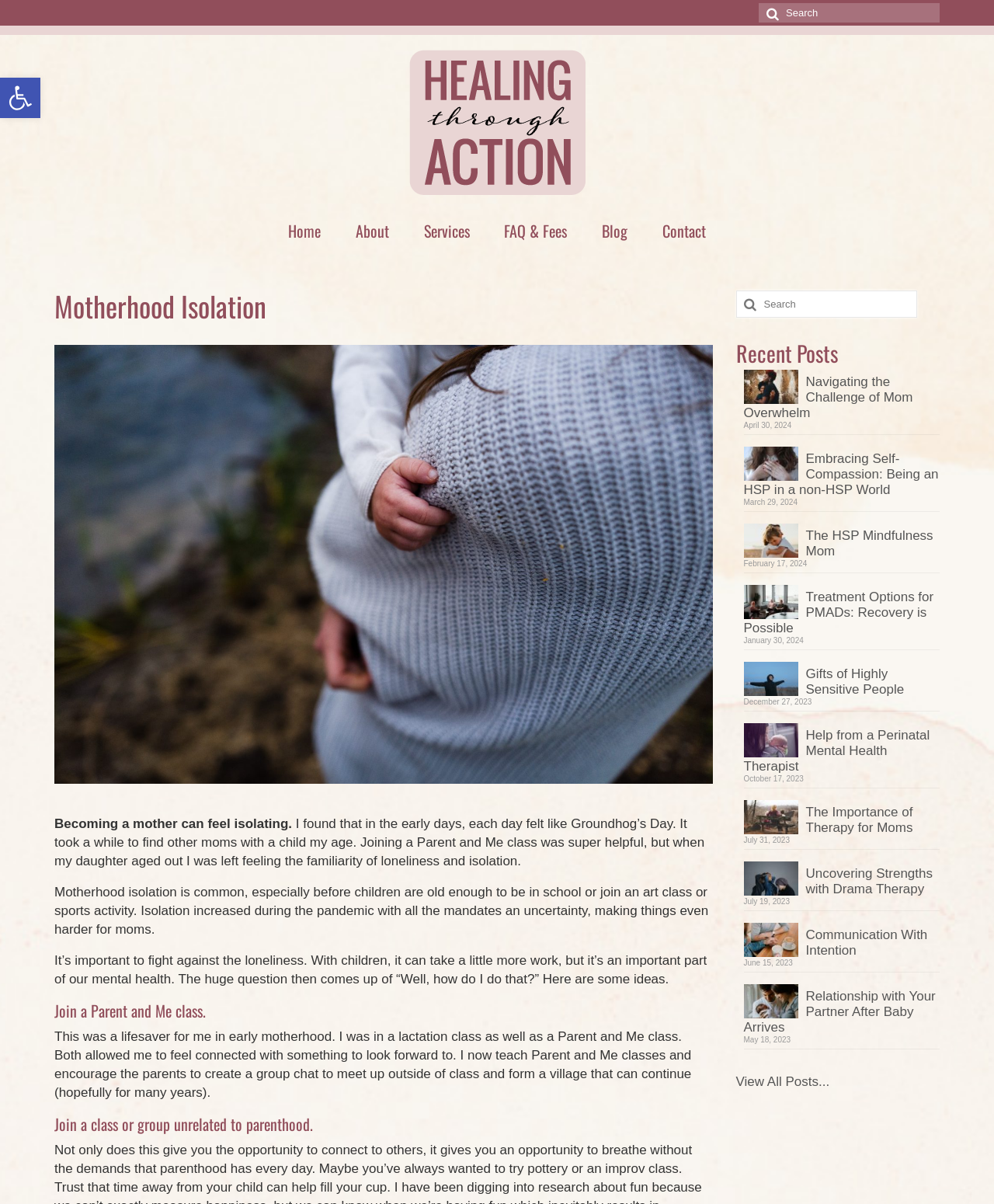Determine the bounding box coordinates for the area that should be clicked to carry out the following instruction: "Click on the 'Healing Through Action' link".

[0.055, 0.035, 0.945, 0.168]